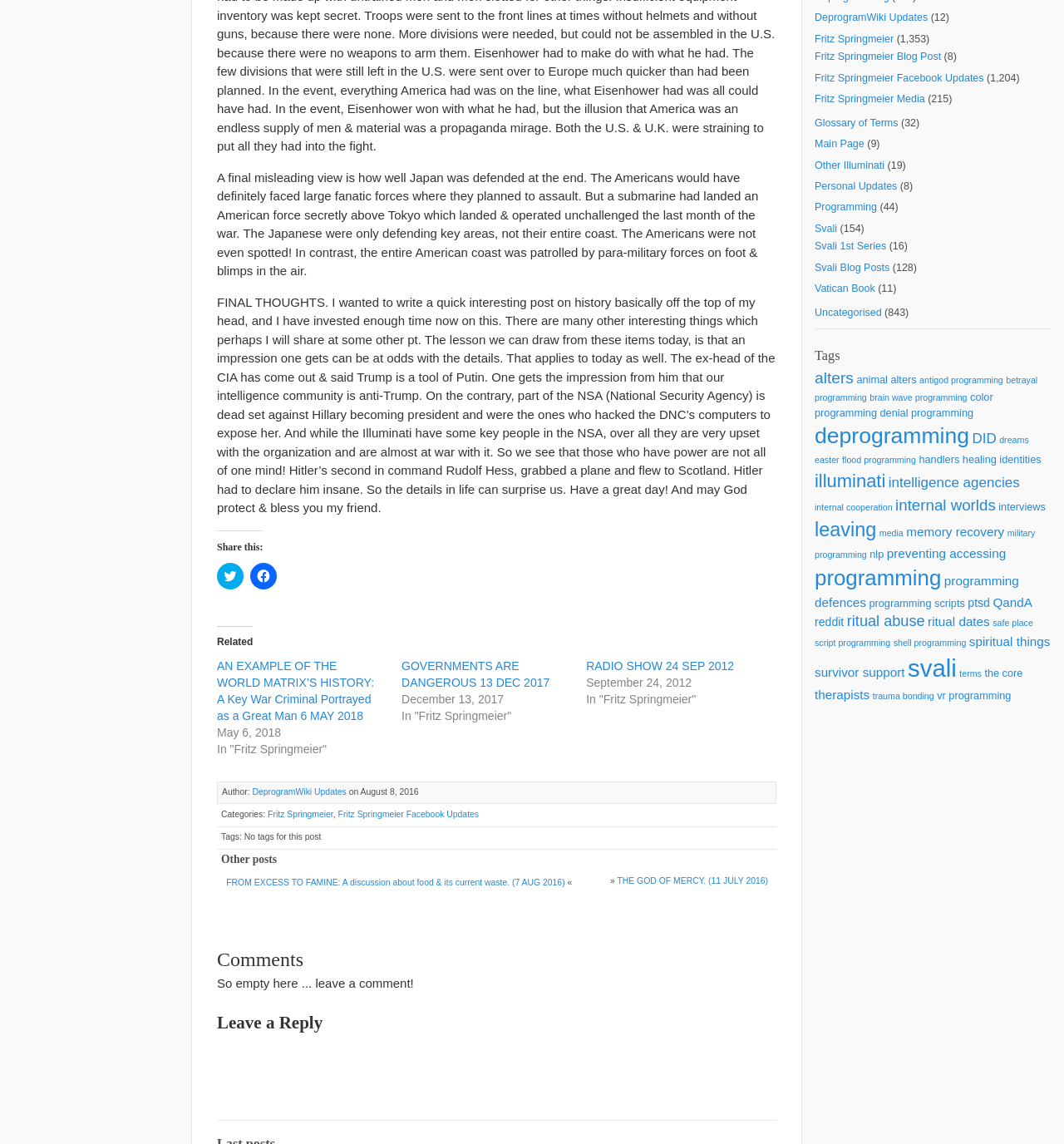Locate the bounding box coordinates of the clickable region necessary to complete the following instruction: "Click on 'Student debt forgiveness calculator'". Provide the coordinates in the format of four float numbers between 0 and 1, i.e., [left, top, right, bottom].

None